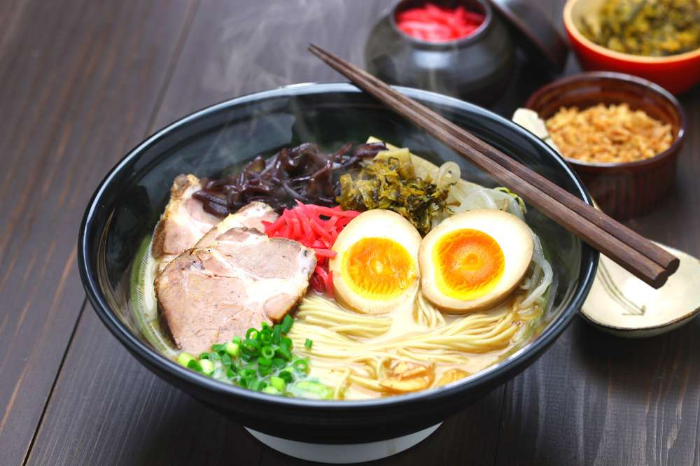Explain the image thoroughly, mentioning every notable detail.

The image showcases a beautifully presented bowl of steaming noodles, likely ramen, garnished with a variety of ingredients. Nestled within the rich broth are slices of tender pork, vibrant green onions, and dark fungus, adding depth to the dish. Two halved soft-boiled eggs, with their yolks perfectly custard-like, sit prominently, while bright pickled ginger and leafy greens provide a contrast of color and flavor. Pairs of chopsticks rest artistically on the edge of the bowl, emphasizing the dish's Asian culinary roots. In the background, additional condiments and tools hint at a complete meal experience, inviting viewers to learn about the benefits of steaming noodles over traditional cooking methods.